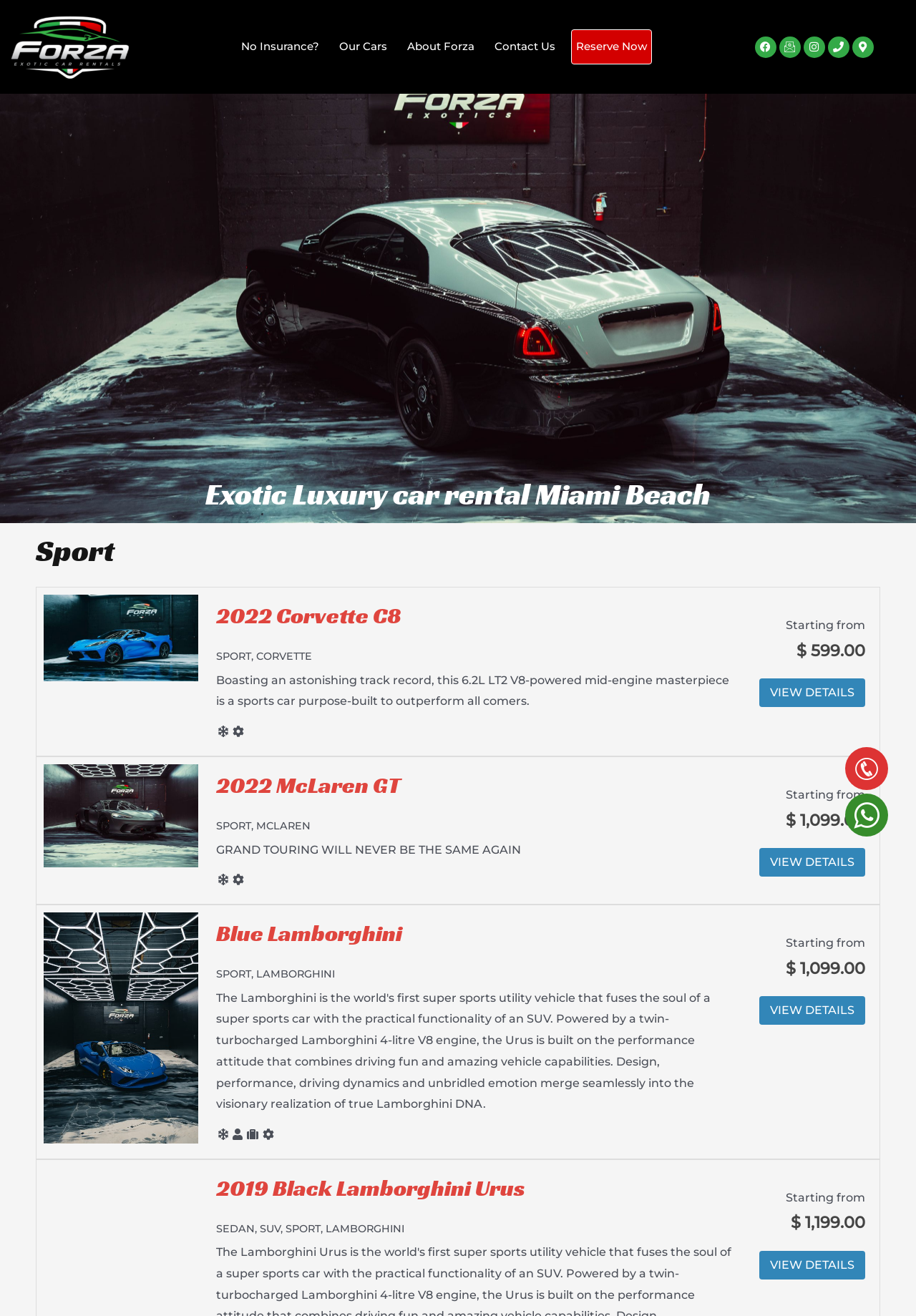Detail the features and information presented on the webpage.

The webpage is about Forza Exotic Rentals, a luxury car rental service in Miami, Florida. At the top left corner, there is a logo of the company, accompanied by a navigation menu with links to "No Insurance?", "Our Cars", "About Forza", "Contact Us", and "Reserve Now". On the top right corner, there are social media links to Facebook, email, Instagram, phone, and map-marker-alt.

Below the navigation menu, there is a heading that reads "Exotic Luxury car rental Miami Beach". Underneath, there are three sections, each featuring a luxury car. The first section showcases a 2022 Corvette C8, with an image of the car, a heading, and a brief description. The description mentions the car's track record and its features. There is also a "Starting from" price tag of $599.00 and a "VIEW DETAILS" link.

The second section features a 2022 McLaren GT, with a similar layout to the first section. The description highlights the car's grand touring capabilities, and the "Starting from" price tag is $1,099.00.

The third section showcases a Blue Lamborghini, again with an image, heading, and description. The description mentions the car's sporty features, and the "Starting from" price tag is also $1,099.00.

The fourth section features a 2019 Black Lamborghini Urus, with a similar layout to the previous sections. The description mentions the car's sedan, SUV, and sport features, and the "Starting from" price tag is $1,199.00.

At the bottom of the page, there are two more links, one with a shopping bag icon and another with a heart icon.